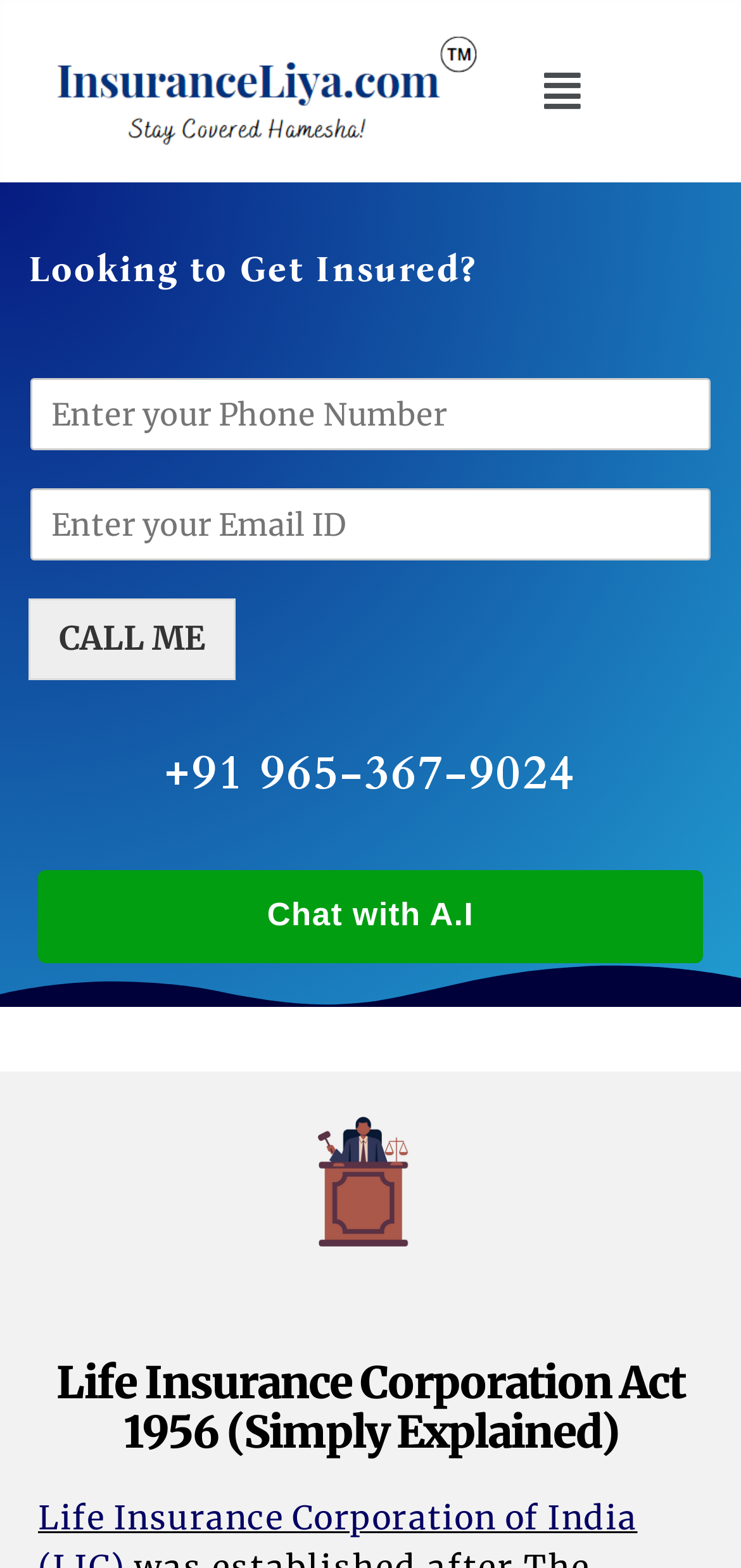Using the information shown in the image, answer the question with as much detail as possible: What is the button below the phone number input?

I determined the button's text by looking at the button element with the text 'CALL ME'. This element is located at [0.038, 0.381, 0.318, 0.434], which indicates that it is below the phone number input.